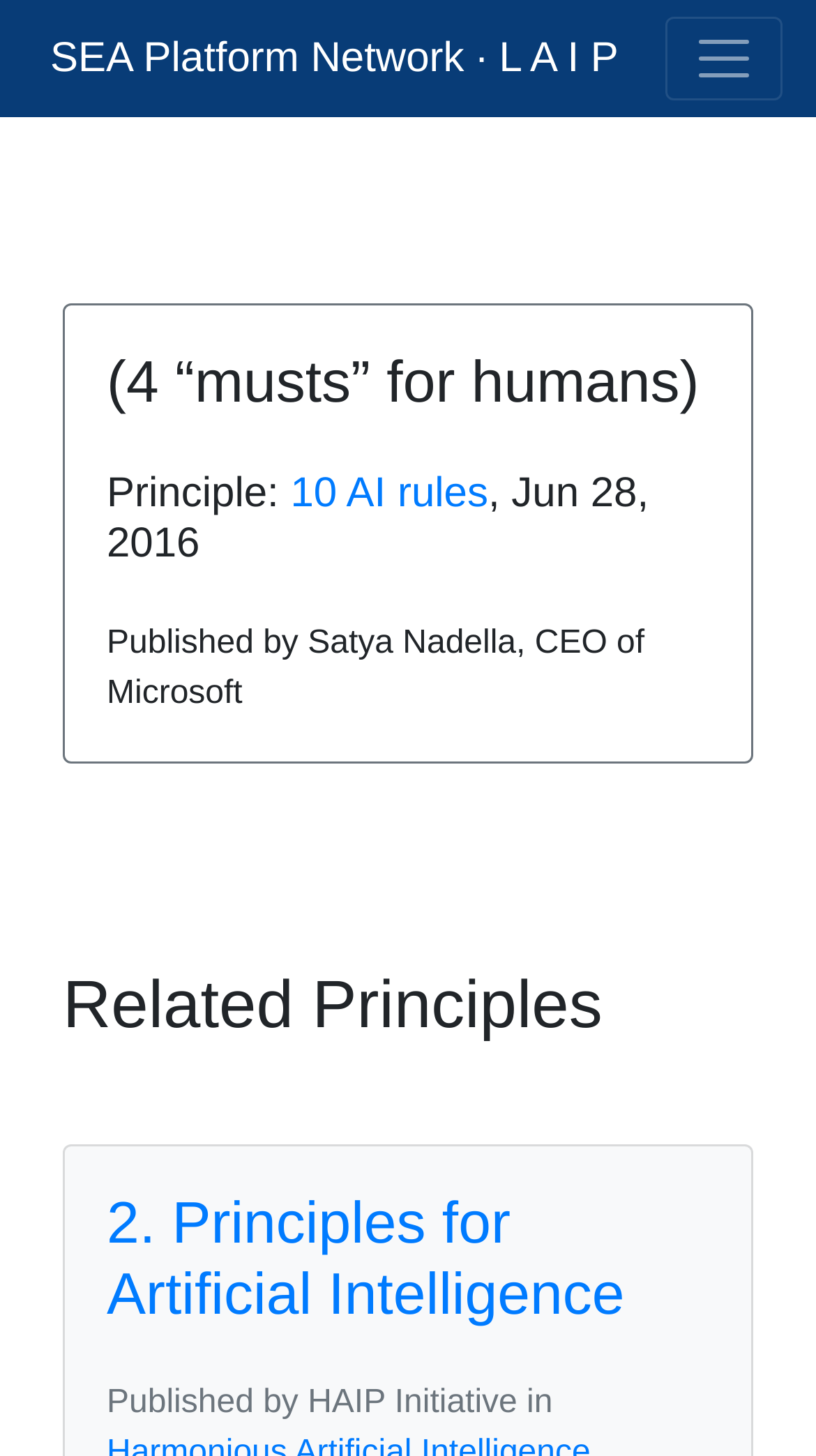How many AI rules are mentioned in the principle?
Please respond to the question with a detailed and thorough explanation.

I found the answer by looking at the heading element that says 'Principle: 10 AI rules, Jun 28, 2016'. The number of AI rules mentioned in the principle is 10, as indicated by the text.